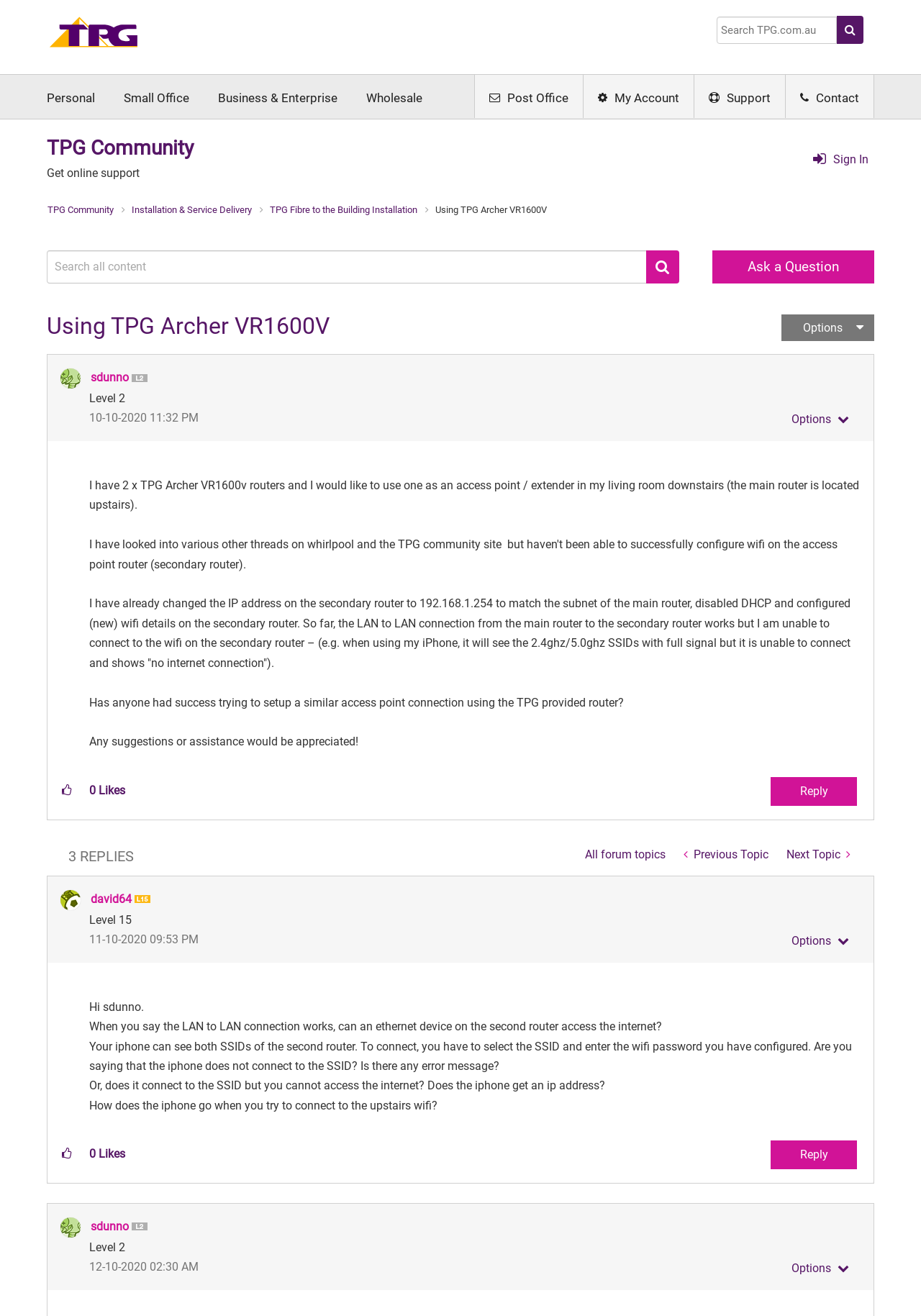Please identify the bounding box coordinates of the region to click in order to complete the task: "View profile of sdunno". The coordinates must be four float numbers between 0 and 1, specified as [left, top, right, bottom].

[0.098, 0.282, 0.14, 0.292]